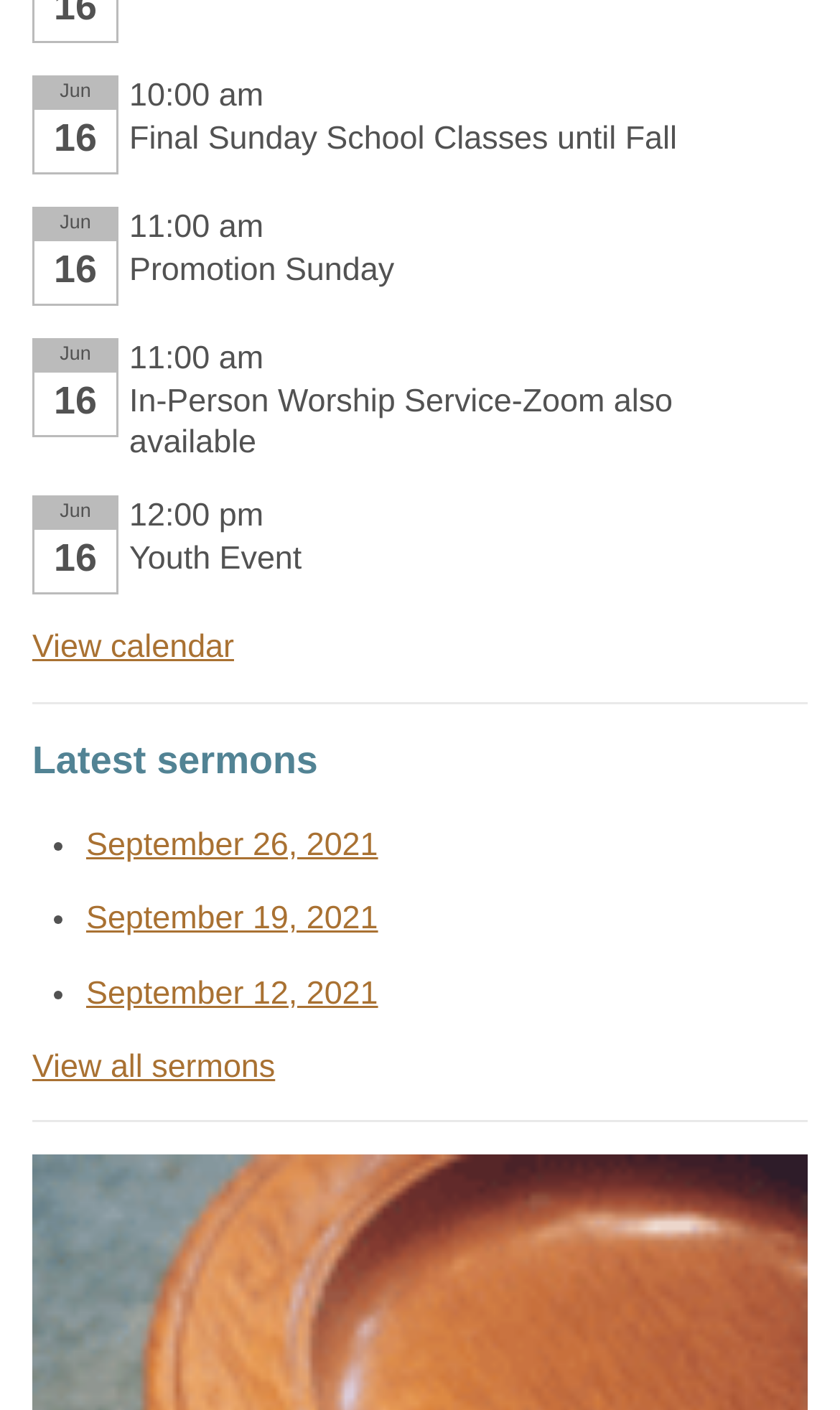Please respond in a single word or phrase: 
What is the orientation of the separator below the 'Latest sermons' heading?

horizontal